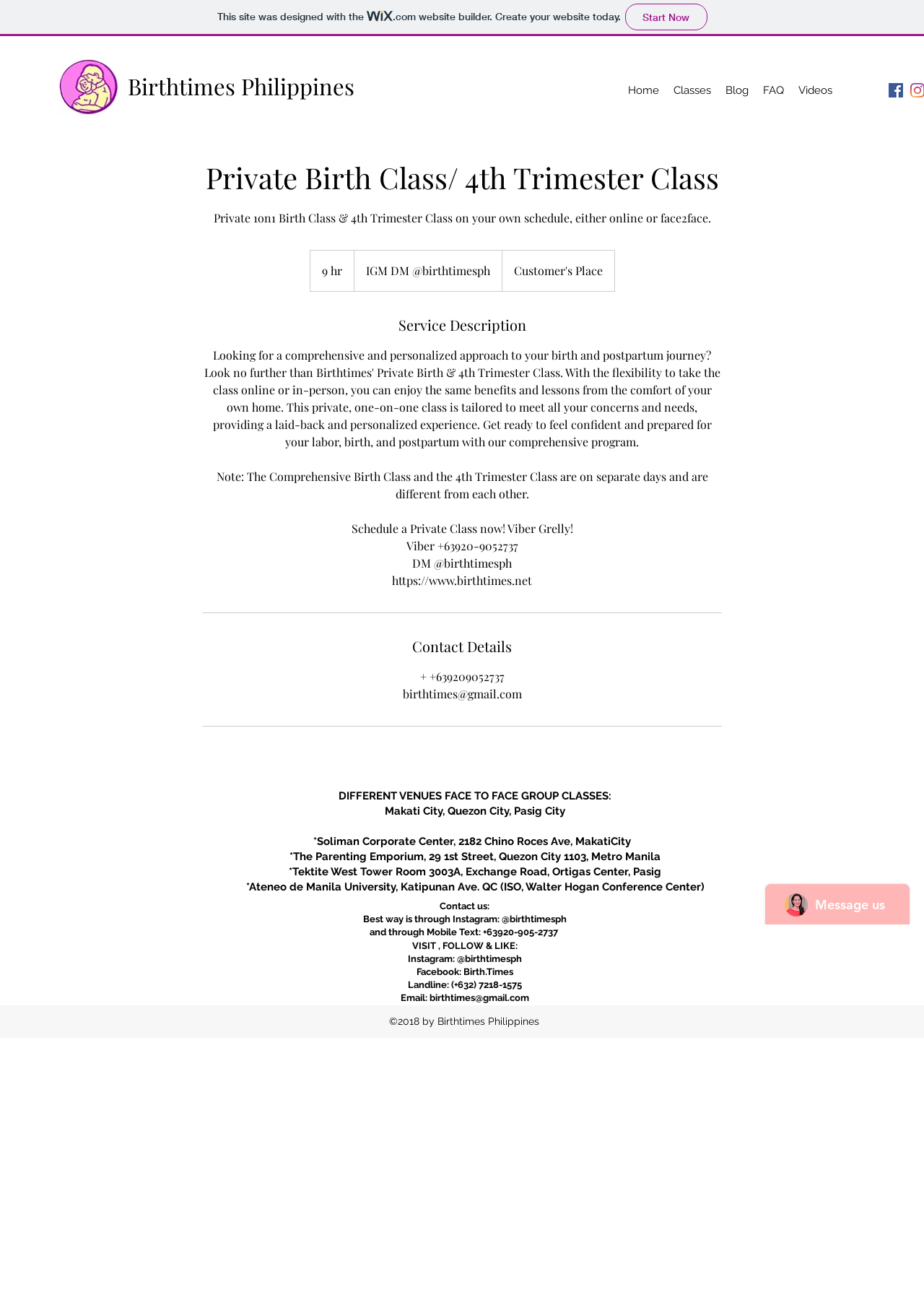Determine the bounding box coordinates for the clickable element required to fulfill the instruction: "Click the Birthtimes logo". Provide the coordinates as four float numbers between 0 and 1, i.e., [left, top, right, bottom].

[0.062, 0.044, 0.13, 0.089]